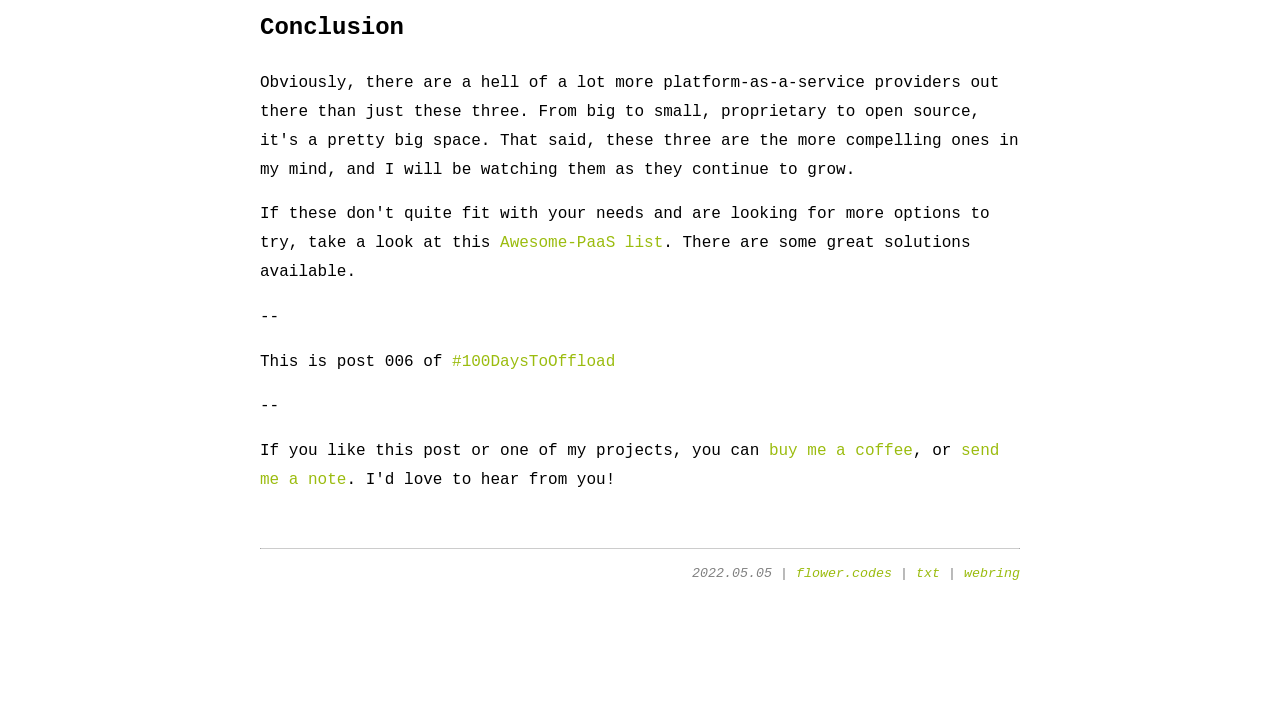Provide your answer to the question using just one word or phrase: What is the title of the current post?

Conclusion